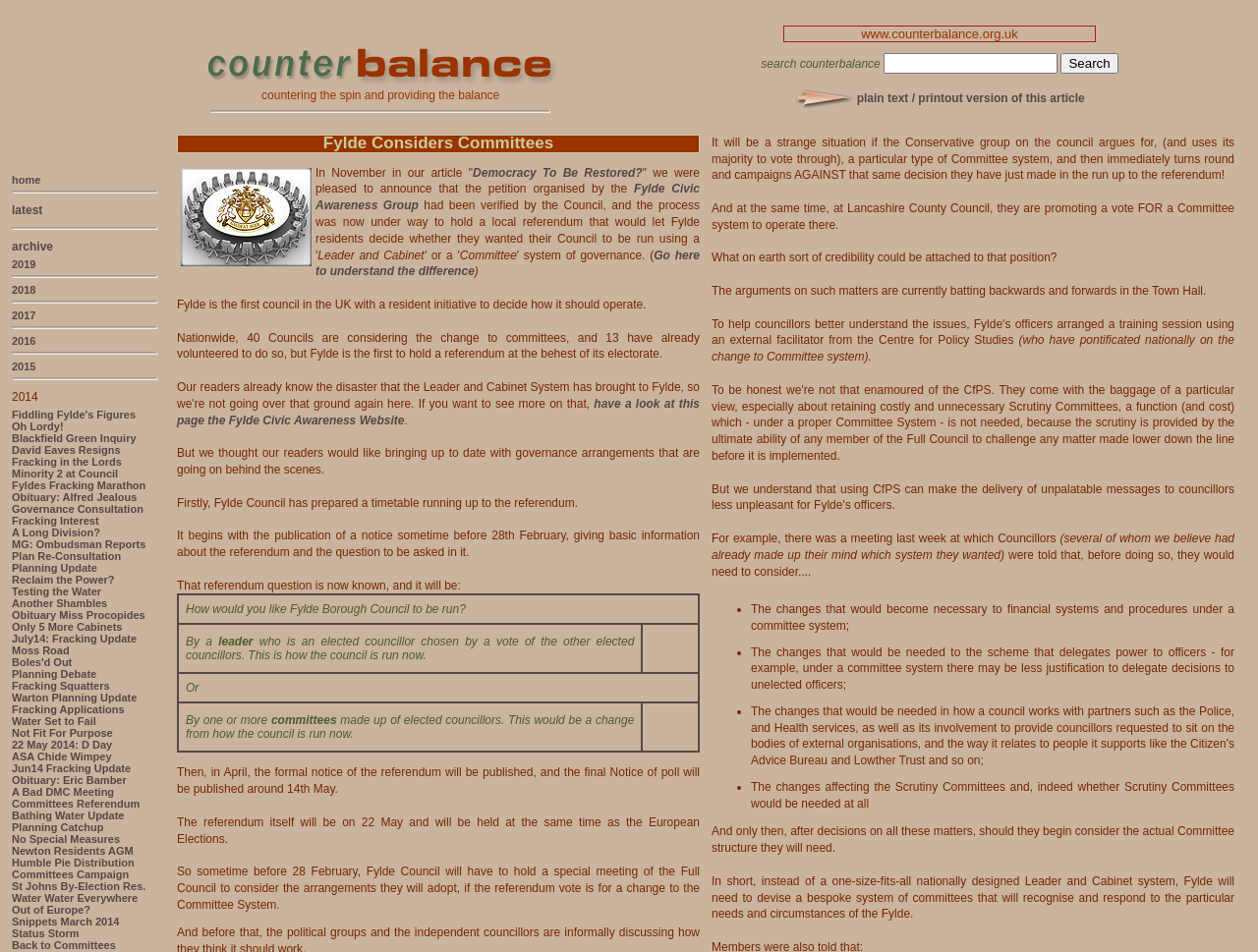Identify the bounding box coordinates of the element to click to follow this instruction: 'Click on the Fiddling Fylde's Figures link'. Ensure the coordinates are four float values between 0 and 1, provided as [left, top, right, bottom].

[0.009, 0.429, 0.108, 0.441]